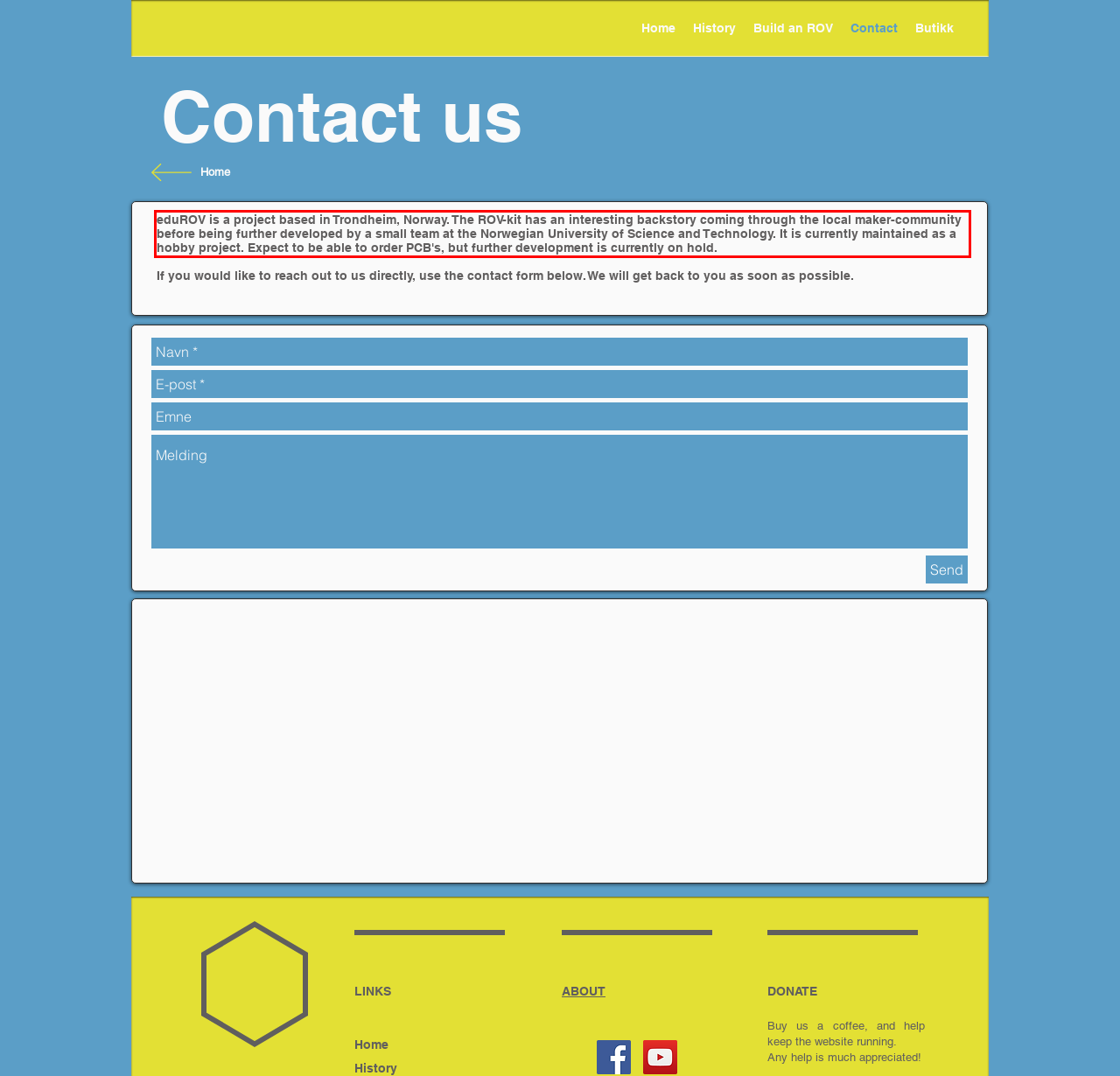Using the provided screenshot of a webpage, recognize and generate the text found within the red rectangle bounding box.

eduROV is a project based in Trondheim, Norway. The ROV-kit has an interesting backstory coming through the local maker-community before being further developed by a small team at the Norwegian University of Science and Technology. It is currently maintained as a hobby project. Expect to be able to order PCB's, but further development is currently on hold.